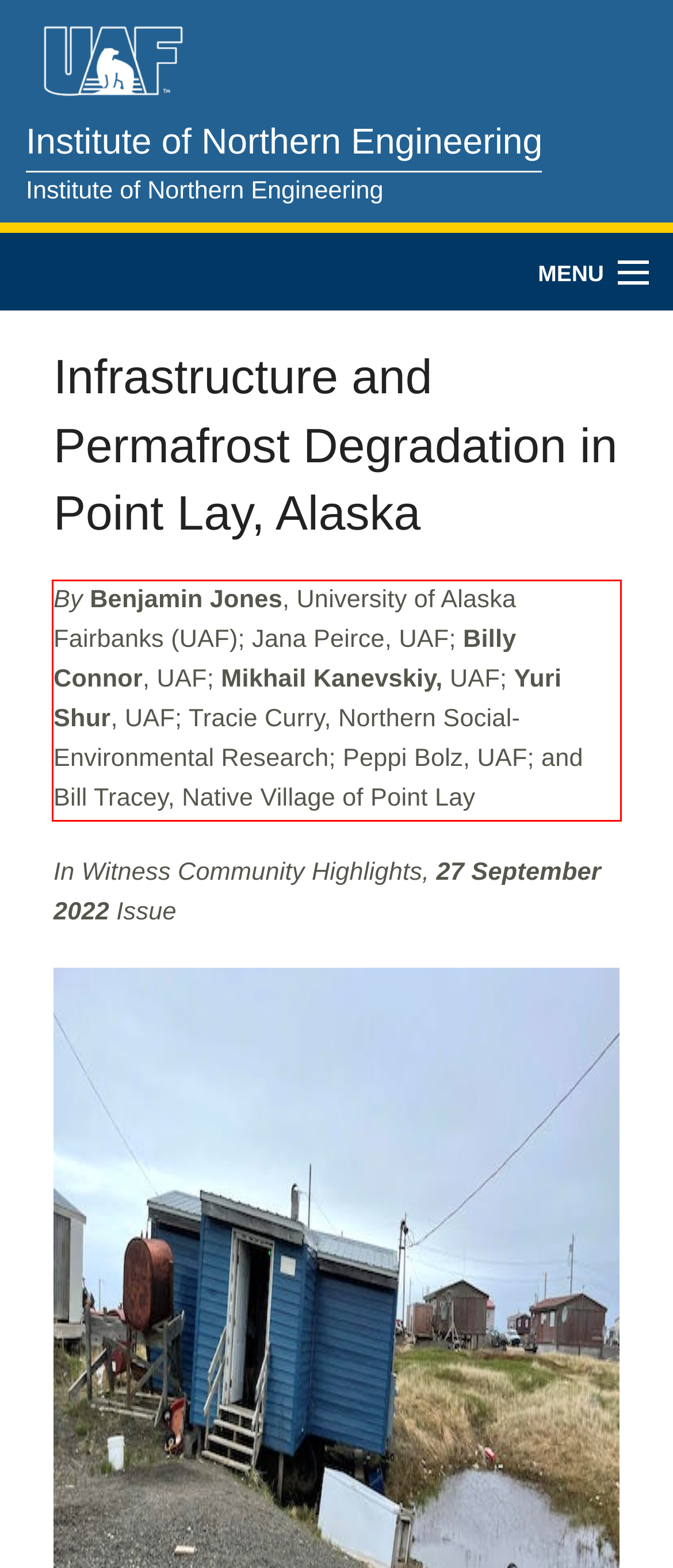You have a screenshot of a webpage where a UI element is enclosed in a red rectangle. Perform OCR to capture the text inside this red rectangle.

By Benjamin Jones, University of Alaska Fairbanks (UAF); Jana Peirce, UAF; Billy Connor, UAF; Mikhail Kanevskiy, UAF; Yuri Shur, UAF; Tracie Curry, Northern Social-Environmental Research; Peppi Bolz, UAF; and Bill Tracey, Native Village of Point Lay